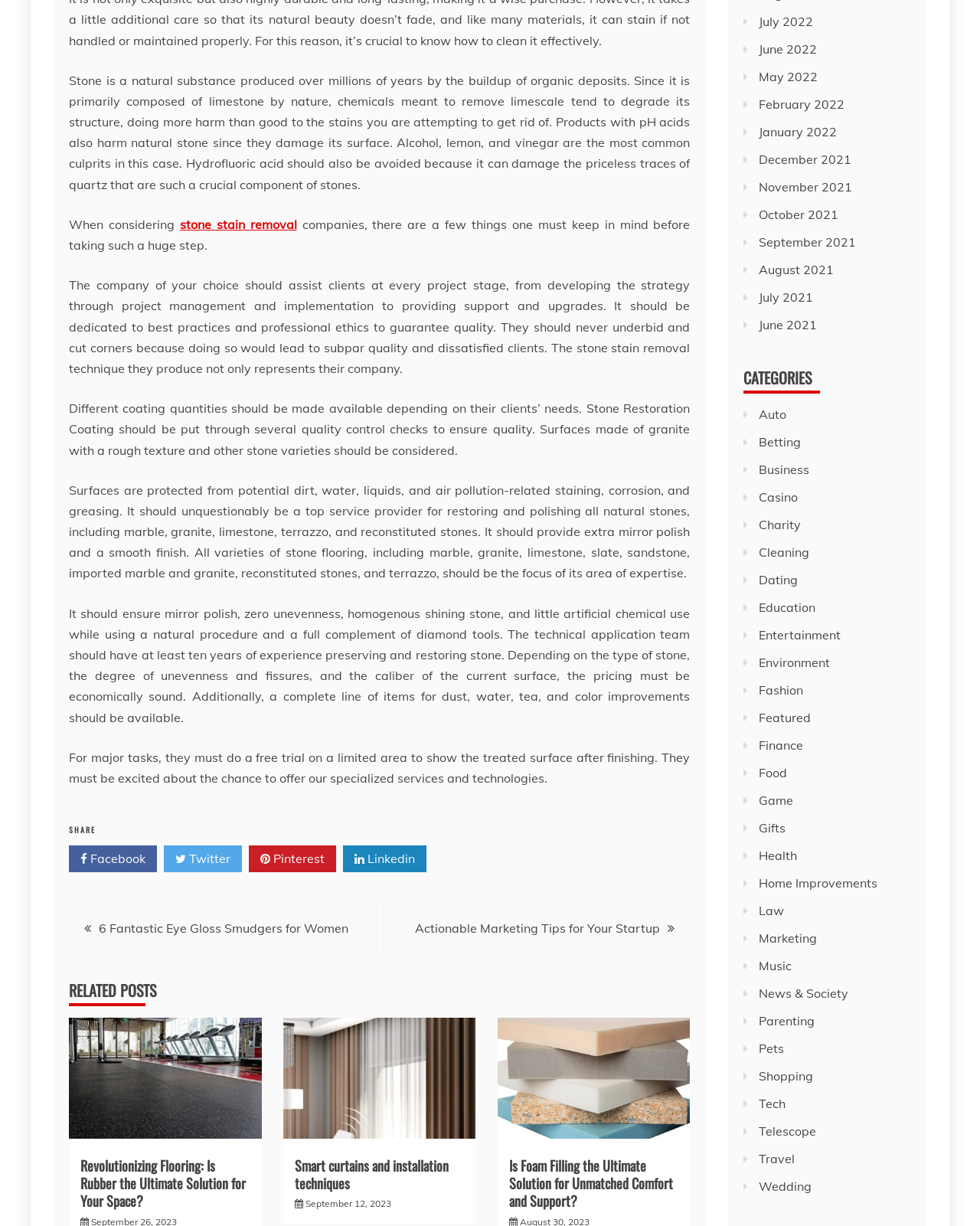Please determine the bounding box coordinates of the element to click on in order to accomplish the following task: "Visit the Facebook page". Ensure the coordinates are four float numbers ranging from 0 to 1, i.e., [left, top, right, bottom].

[0.07, 0.69, 0.16, 0.712]